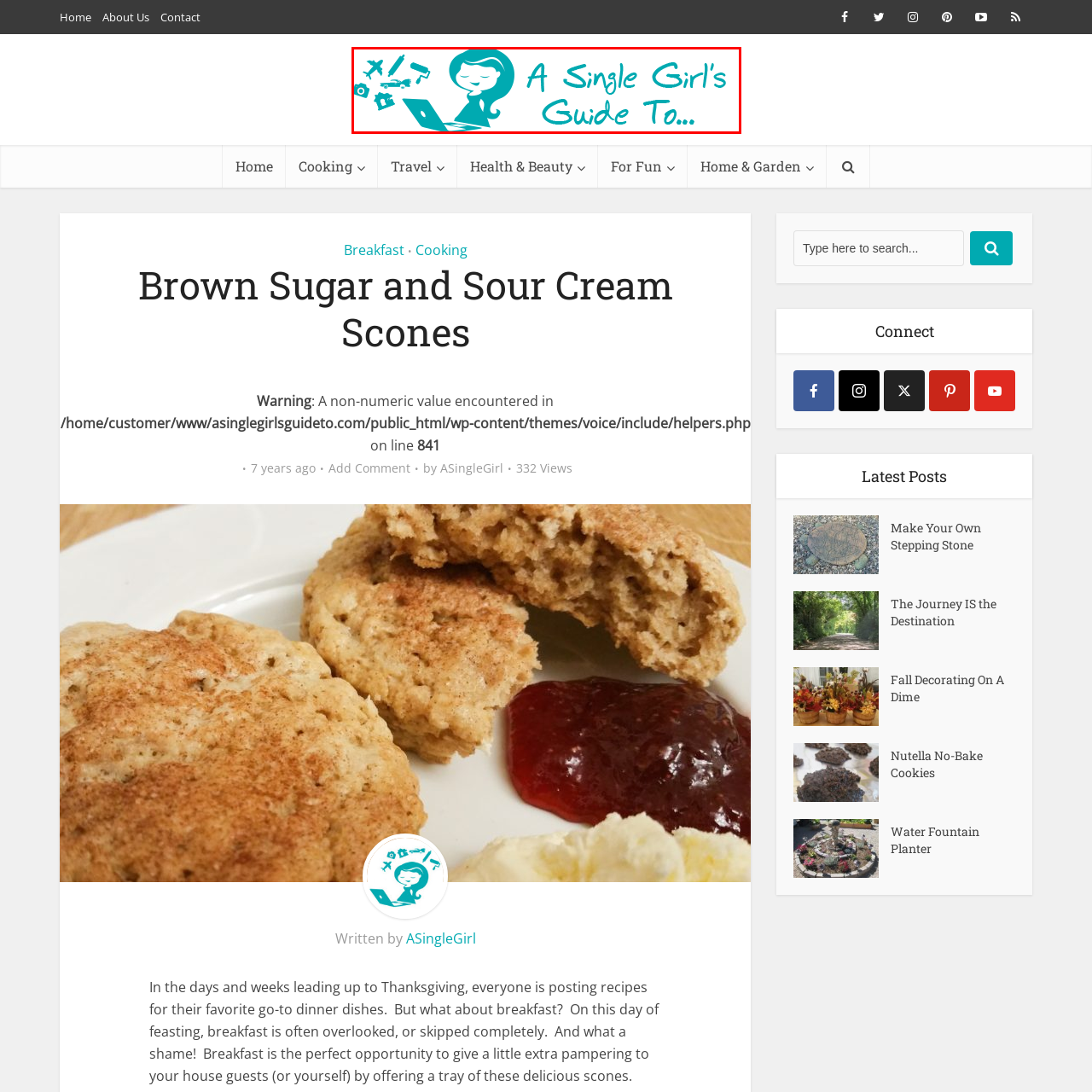Look closely at the image within the red-bordered box and thoroughly answer the question below, using details from the image: What topics might the lifestyle blog cover?

The caption suggests that the lifestyle blog might cover topics ranging from travel and cooking to personal interests, based on the icons representing travel, photography, and creative pursuits surrounding the girl in the illustration.